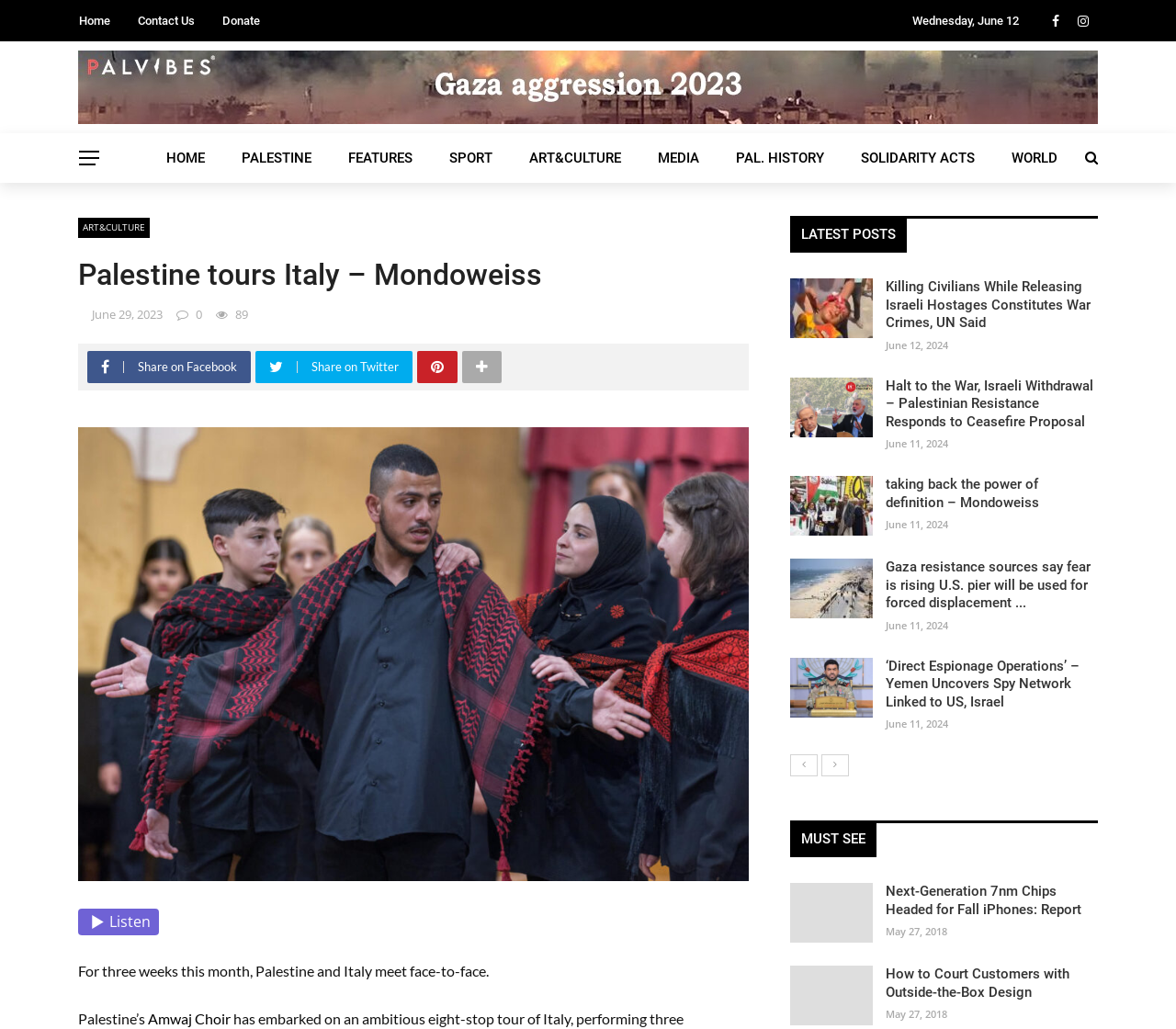Please determine the bounding box coordinates of the area that needs to be clicked to complete this task: 'Go to the 'ART&CULTURE' page'. The coordinates must be four float numbers between 0 and 1, formatted as [left, top, right, bottom].

[0.434, 0.129, 0.544, 0.178]